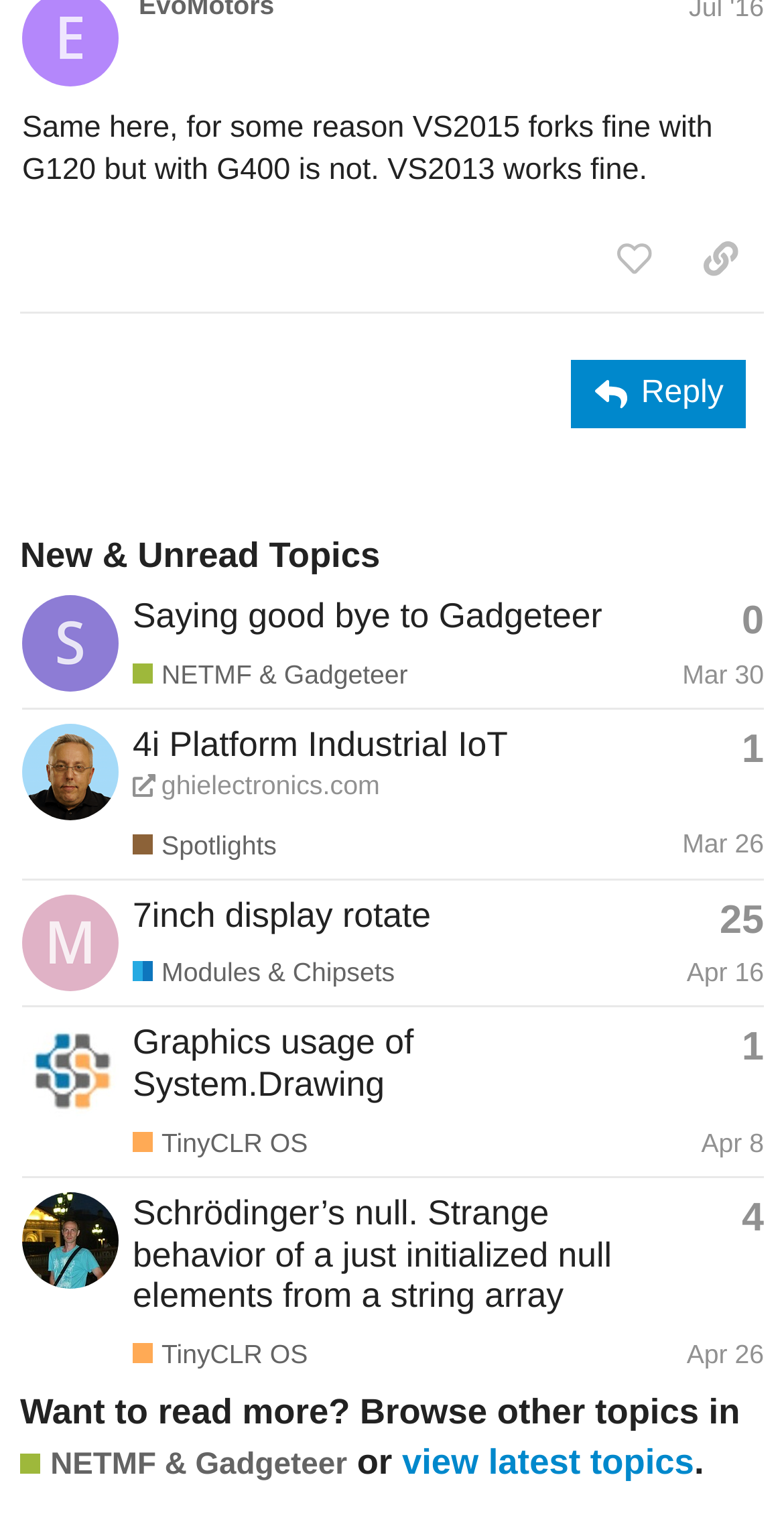How many topics are listed on this page?
Answer the question using a single word or phrase, according to the image.

5